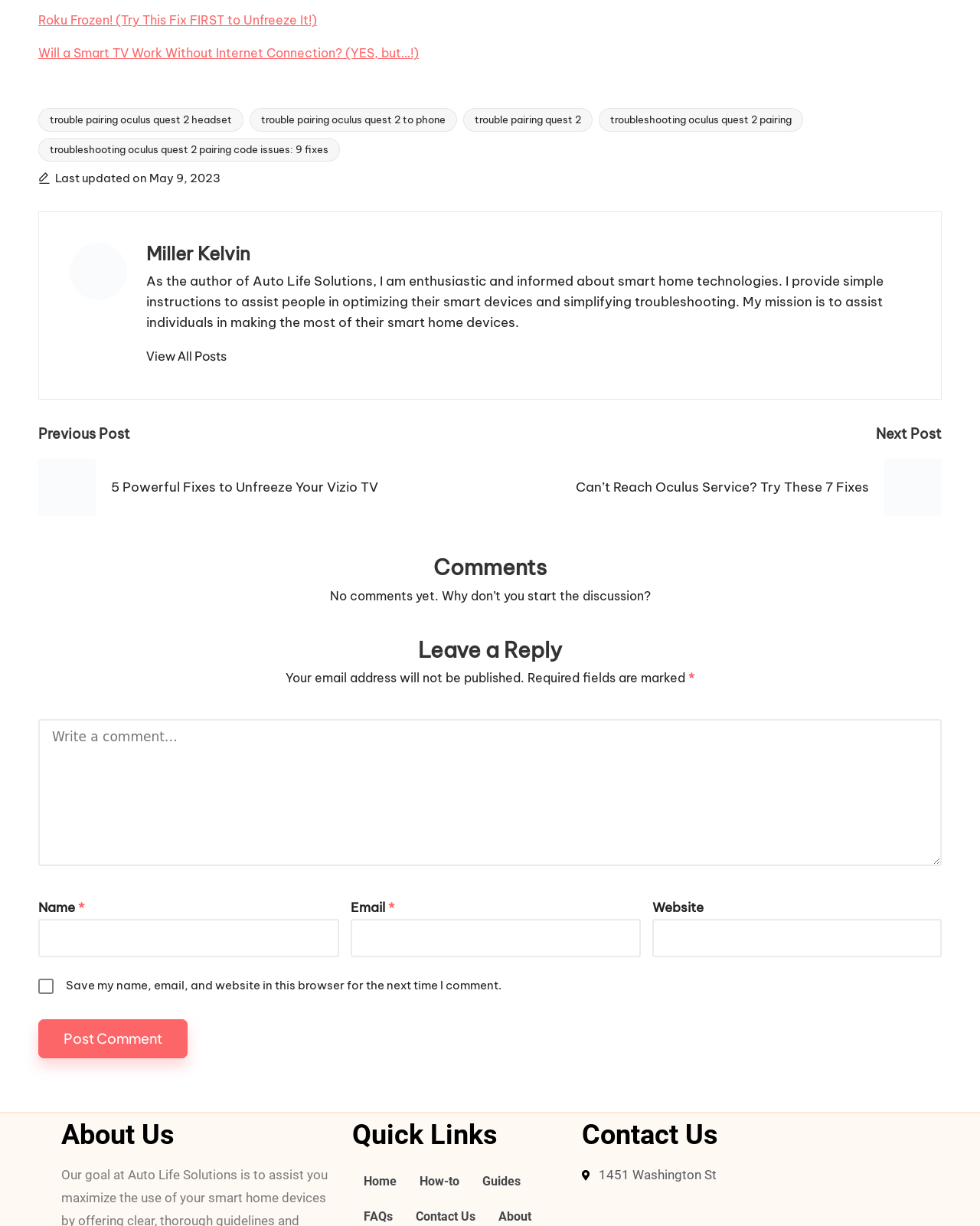Find the bounding box coordinates of the clickable element required to execute the following instruction: "Click on the 'Roku Frozen! (Try This Fix FIRST to Unfreeze It!)' link". Provide the coordinates as four float numbers between 0 and 1, i.e., [left, top, right, bottom].

[0.039, 0.01, 0.323, 0.023]